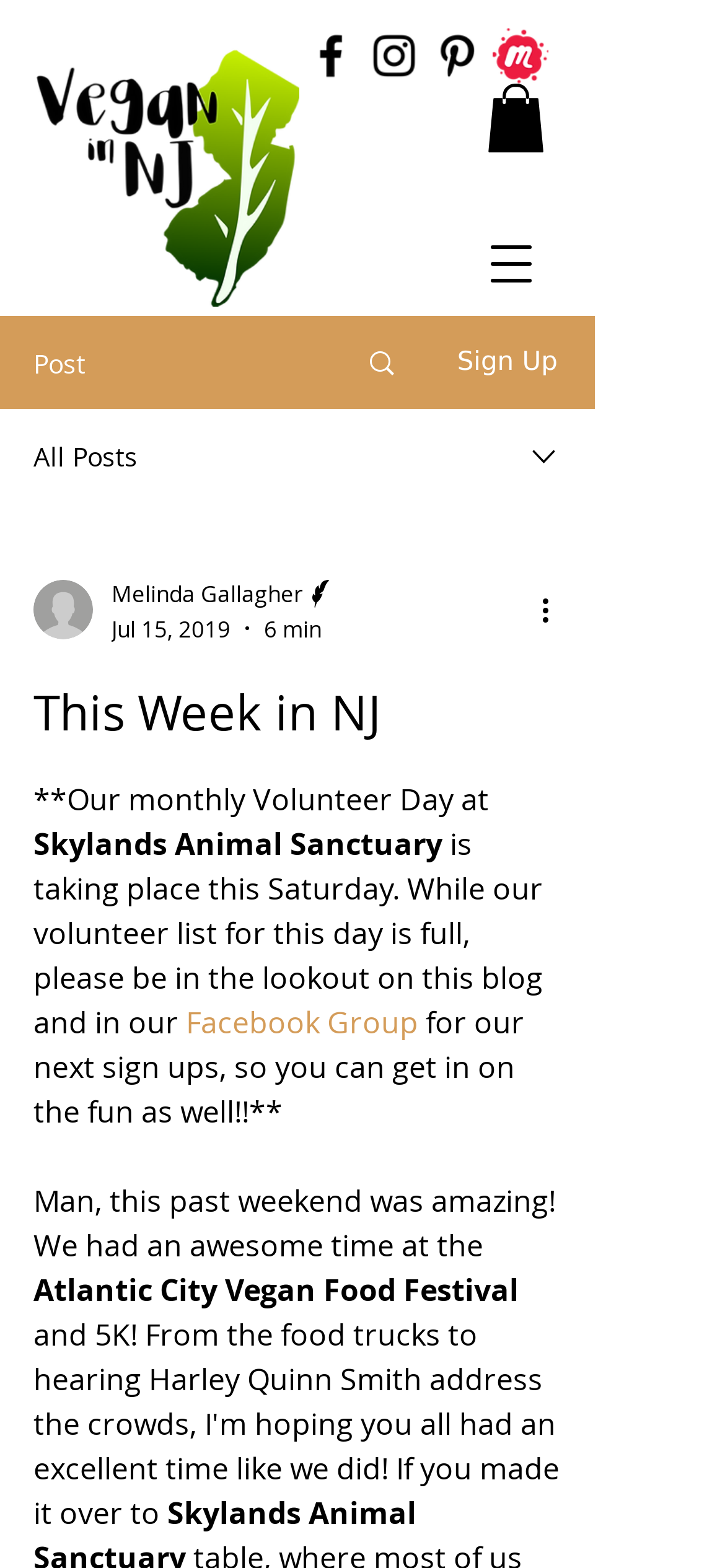Answer this question using a single word or a brief phrase:
How many social media links are there?

4